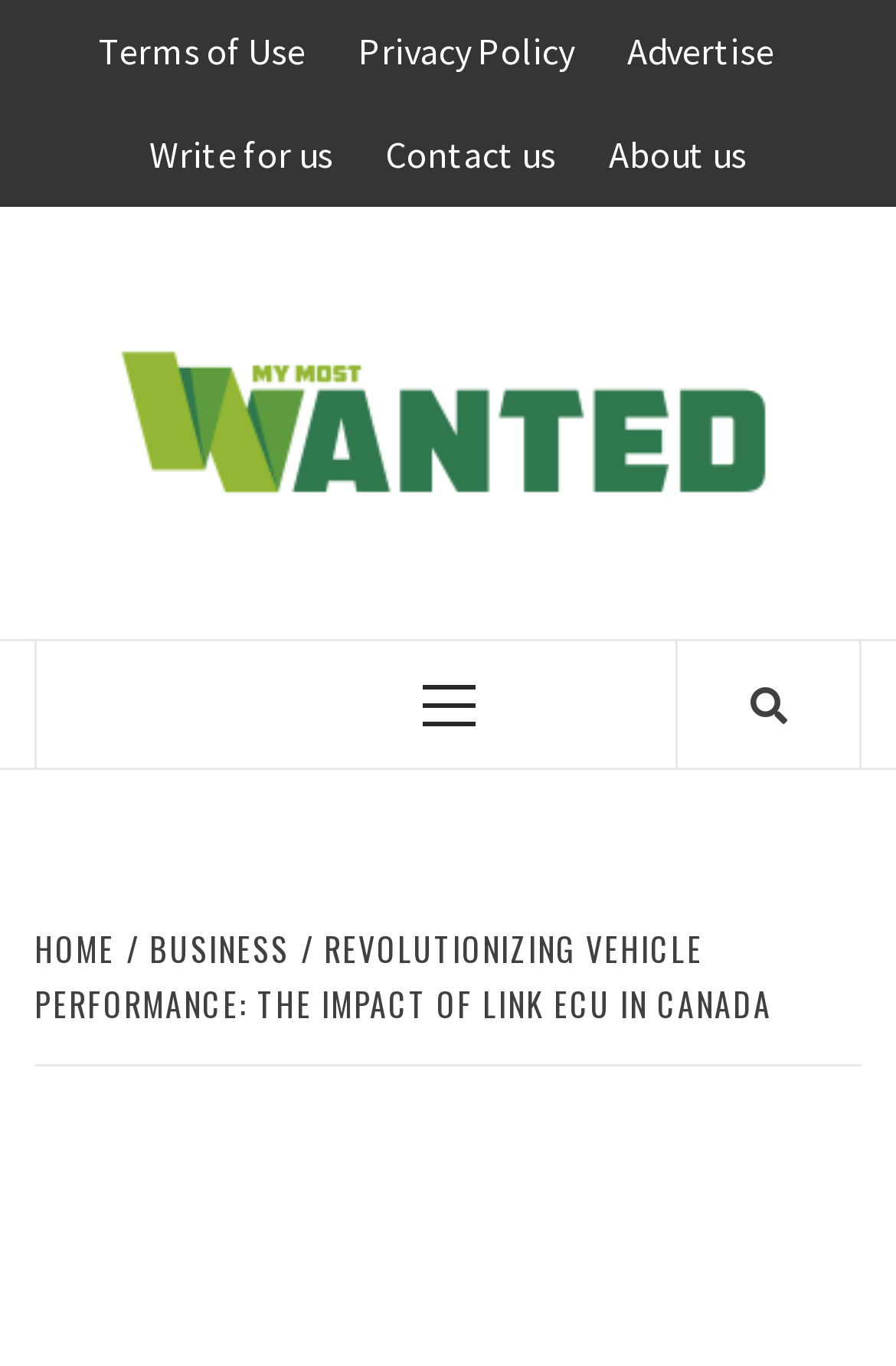Pinpoint the bounding box coordinates of the clickable element needed to complete the instruction: "Open Primary Menu". The coordinates should be provided as four float numbers between 0 and 1: [left, top, right, bottom].

[0.429, 0.469, 0.571, 0.562]